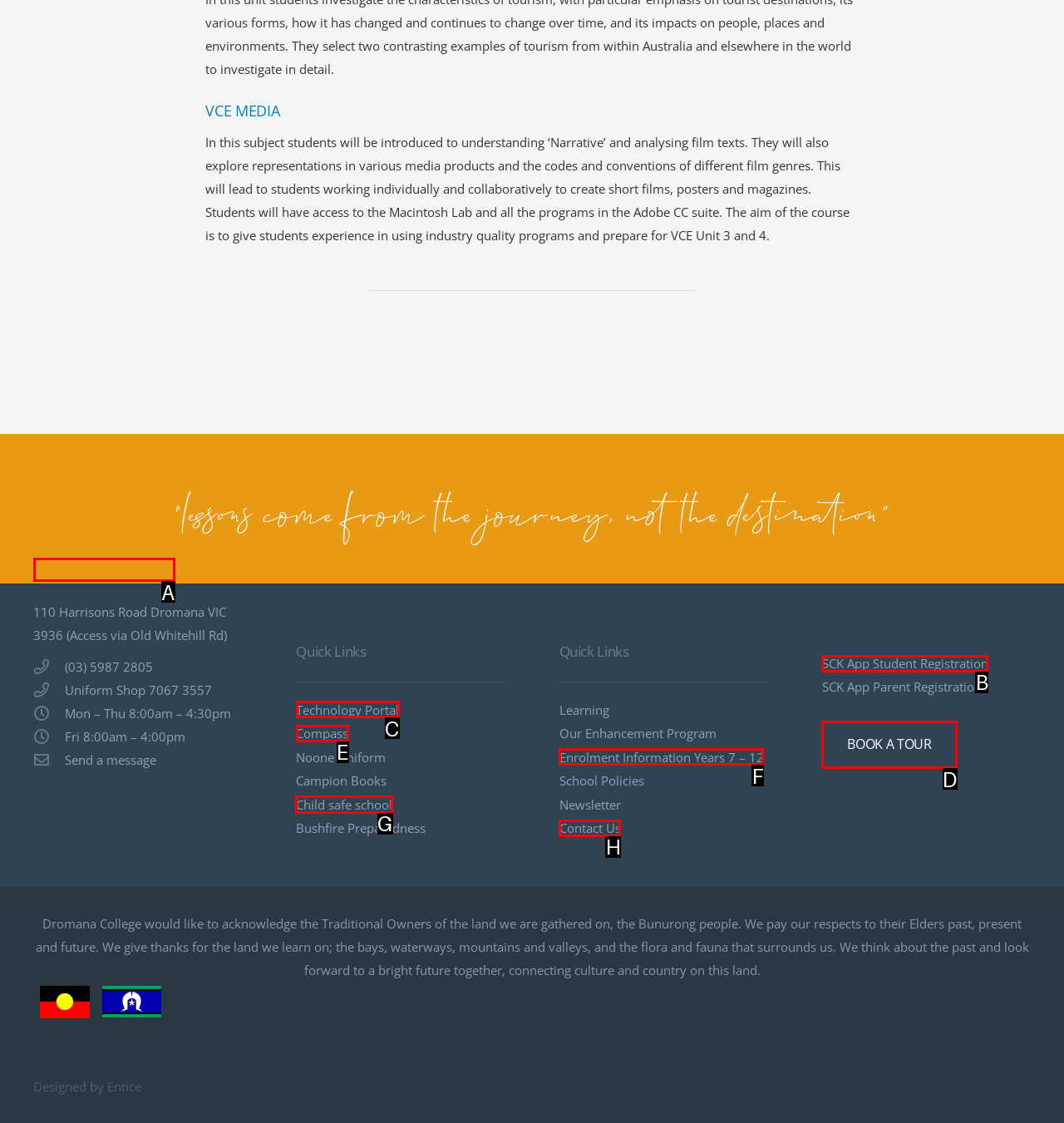What option should you select to complete this task: Click the 'Child safe school' link? Indicate your answer by providing the letter only.

G